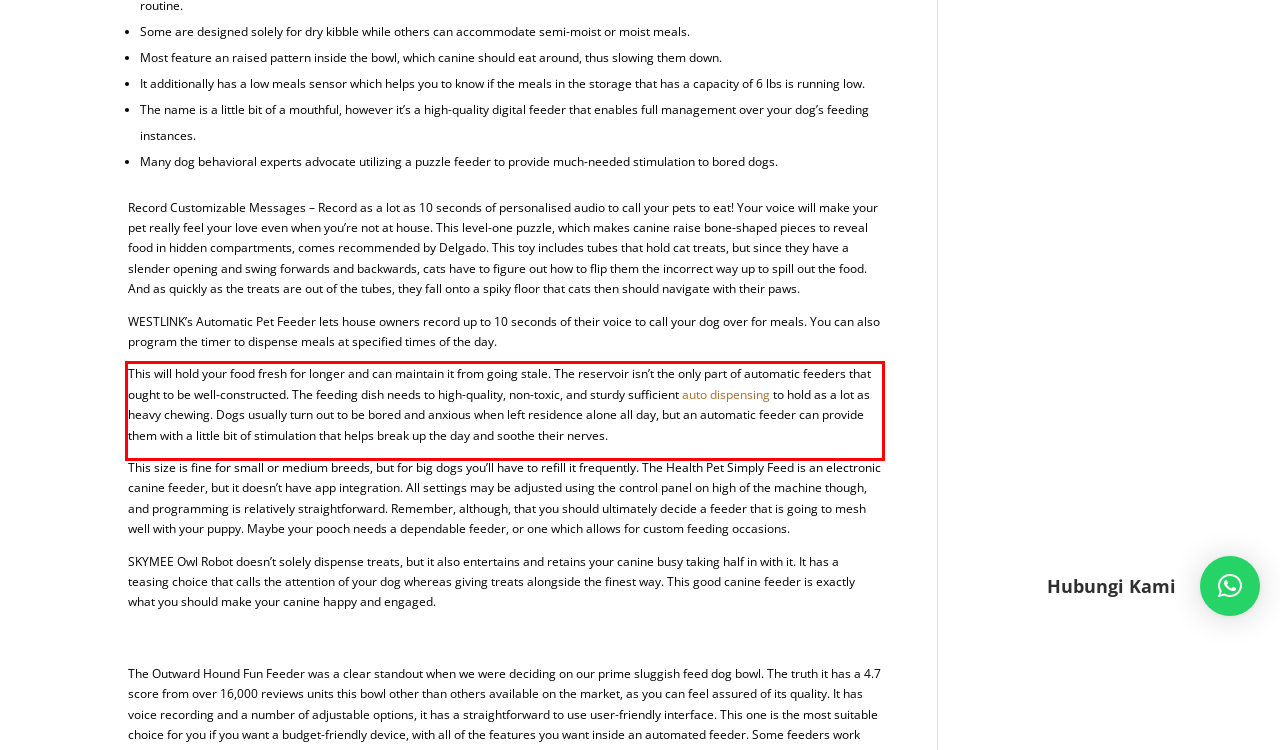In the screenshot of the webpage, find the red bounding box and perform OCR to obtain the text content restricted within this red bounding box.

This will hold your food fresh for longer and can maintain it from going stale. The reservoir isn’t the only part of automatic feeders that ought to be well-constructed. The feeding dish needs to high-quality, non-toxic, and sturdy sufficient auto dispensing to hold as a lot as heavy chewing. Dogs usually turn out to be bored and anxious when left residence alone all day, but an automatic feeder can provide them with a little bit of stimulation that helps break up the day and soothe their nerves.